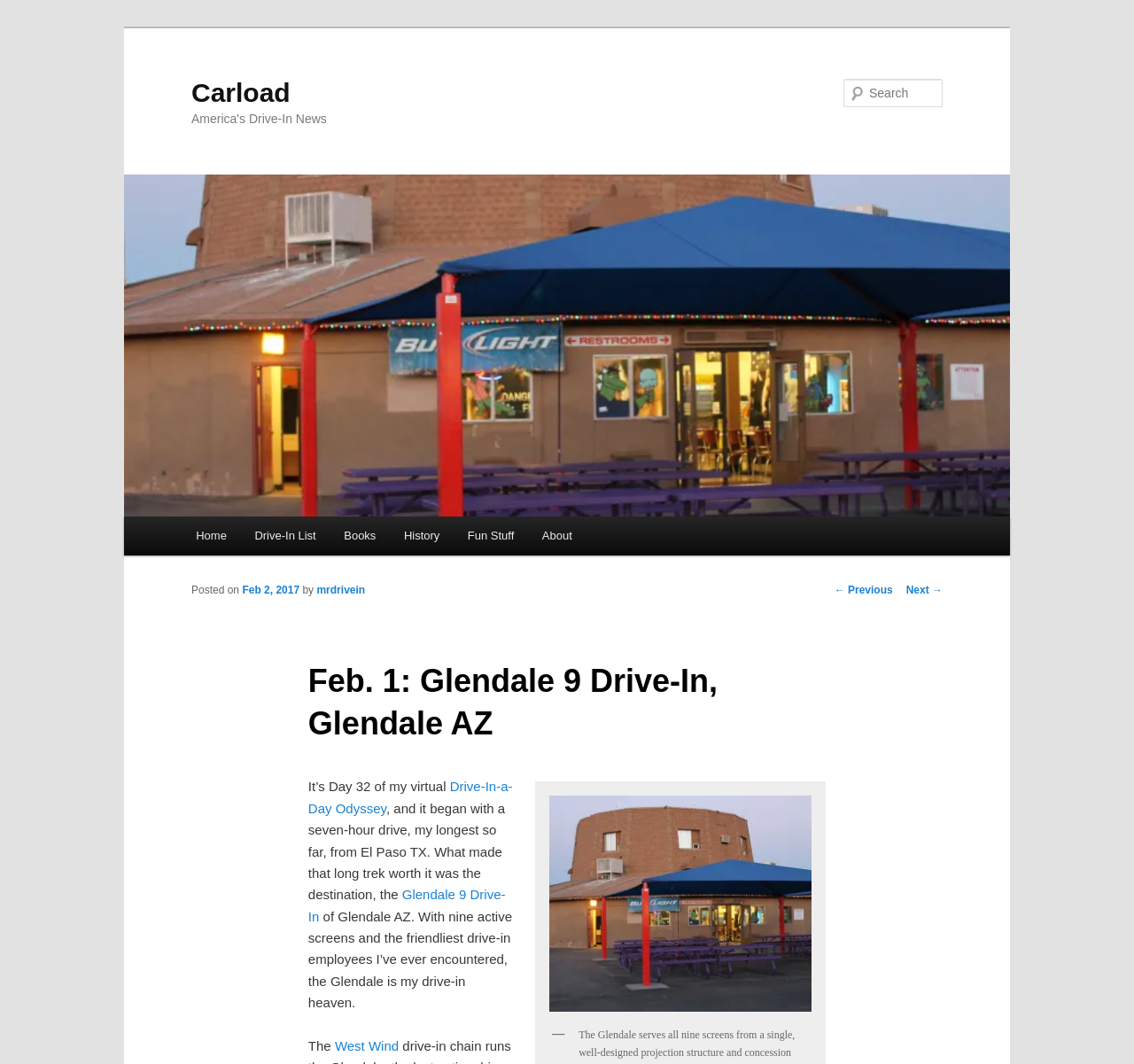Please specify the bounding box coordinates of the region to click in order to perform the following instruction: "Read about Glendale 9 Drive-In".

[0.272, 0.834, 0.446, 0.868]